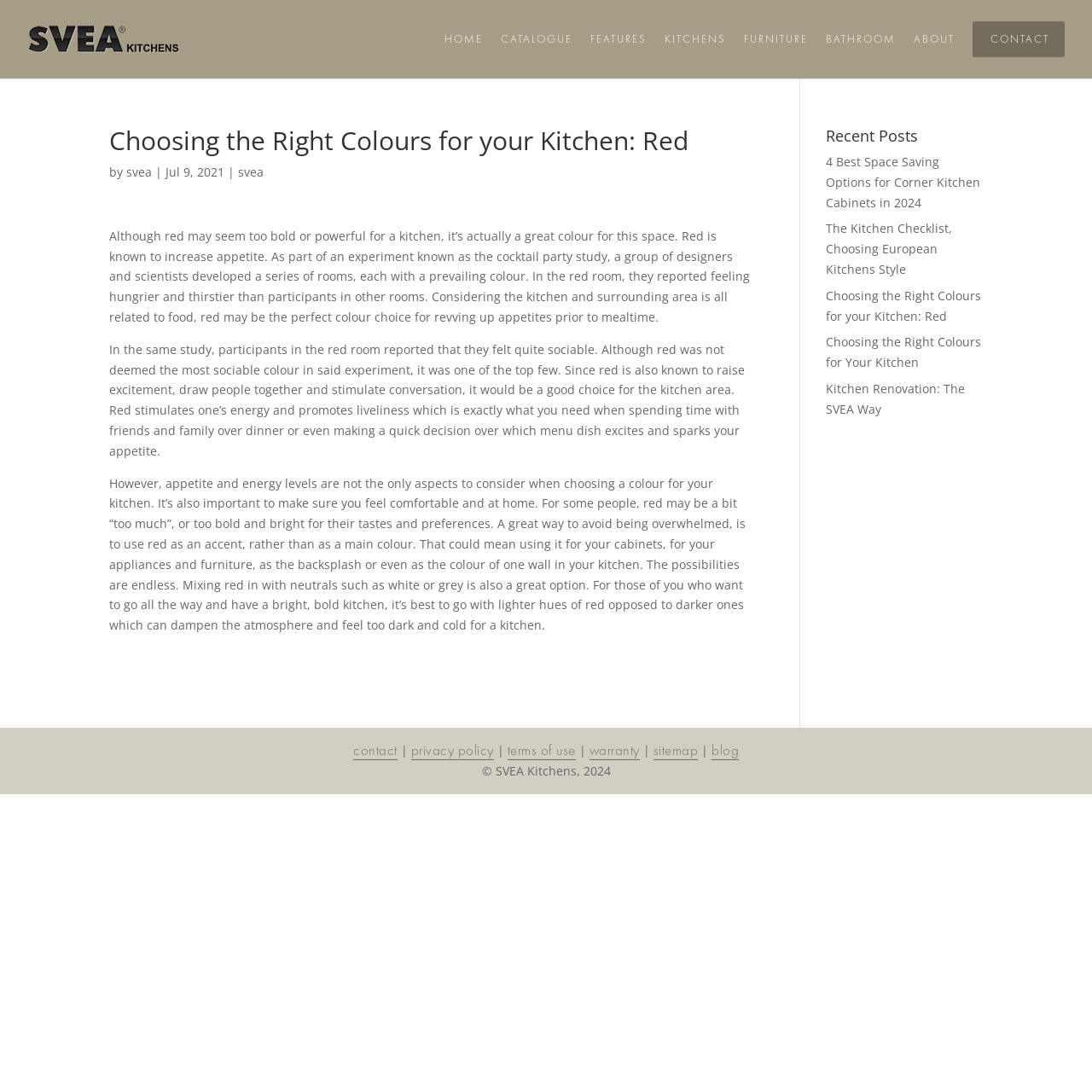Pinpoint the bounding box coordinates for the area that should be clicked to perform the following instruction: "Read the article about 'Choosing the Right Colours for your Kitchen: Red'".

[0.1, 0.117, 0.689, 0.602]